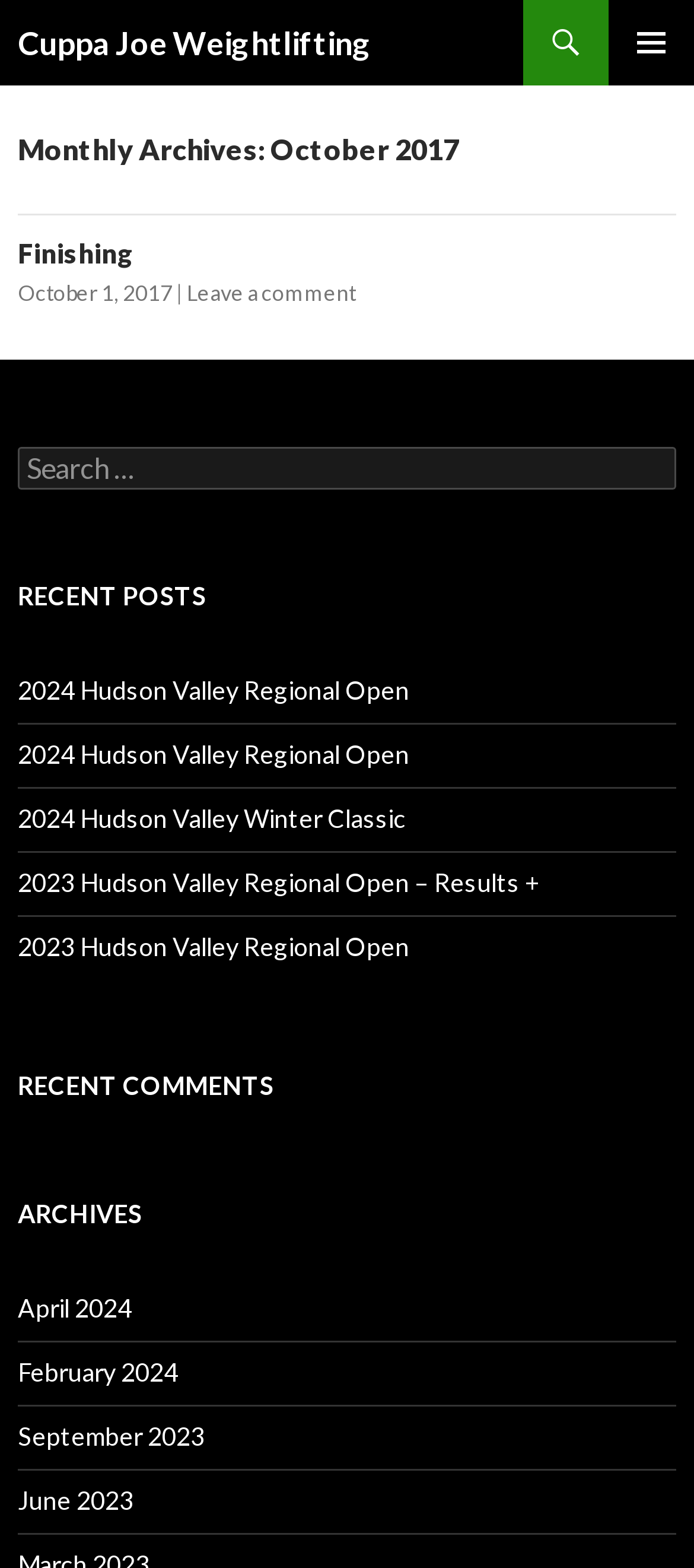Bounding box coordinates are specified in the format (top-left x, top-left y, bottom-right x, bottom-right y). All values are floating point numbers bounded between 0 and 1. Please provide the bounding box coordinate of the region this sentence describes: 2024 Hudson Valley Regional Open

[0.026, 0.471, 0.59, 0.491]